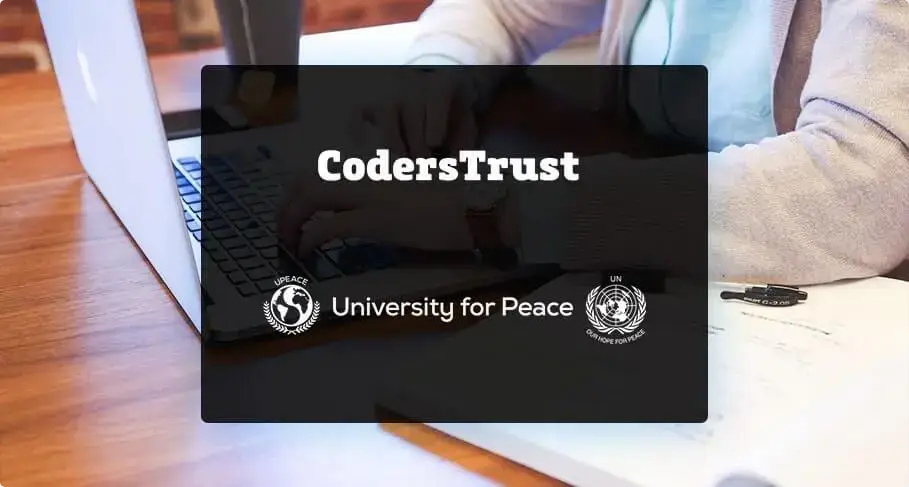Refer to the image and provide an in-depth answer to the question: 
What is the material of the table in the backdrop?

The caption describes the backdrop as featuring a wooden table, which creates a warm and inviting atmosphere that emphasizes the importance of education in fostering a peaceful, skilled future.